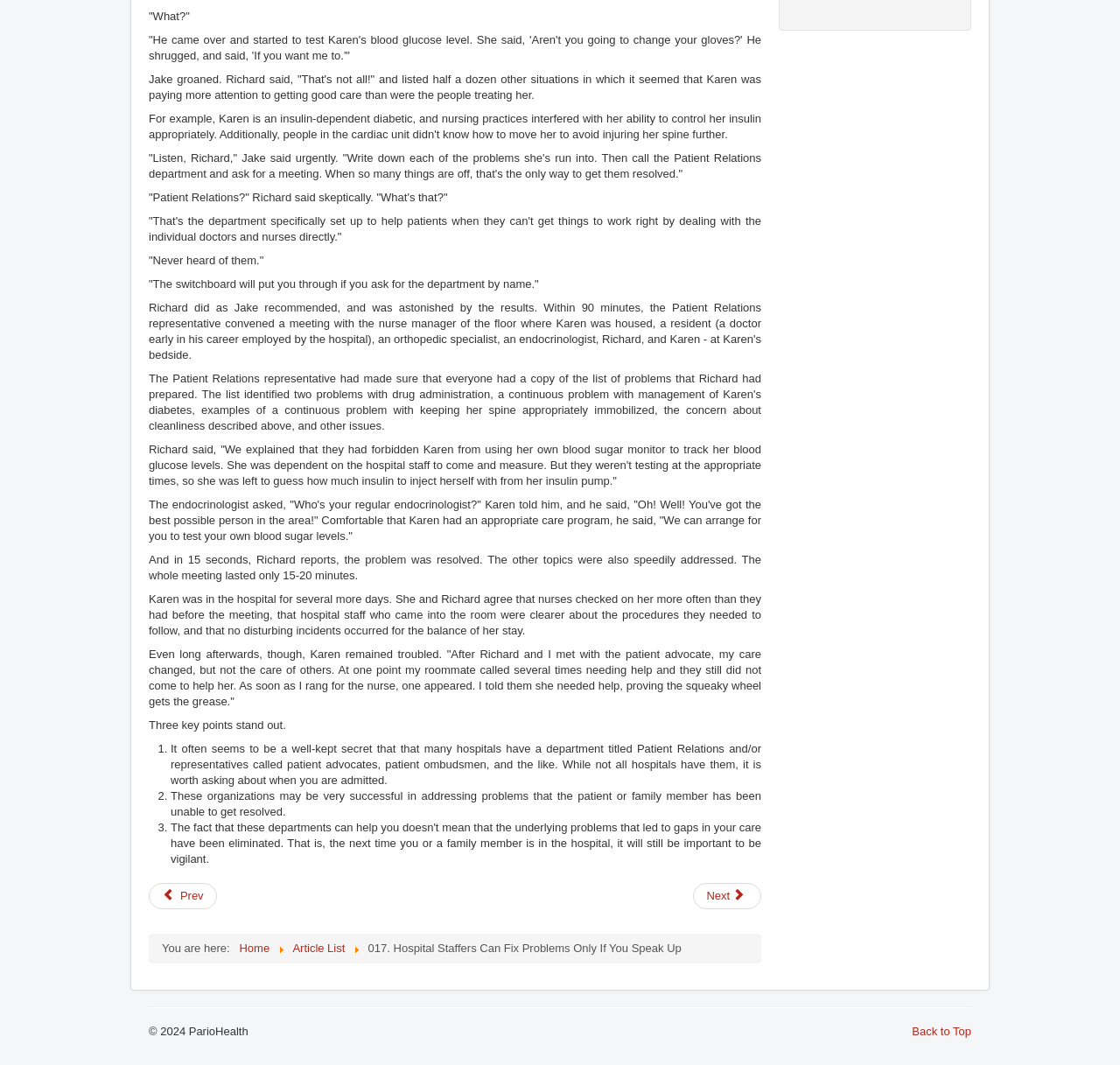Find the coordinates for the bounding box of the element with this description: "Back to Top".

[0.814, 0.962, 0.867, 0.975]